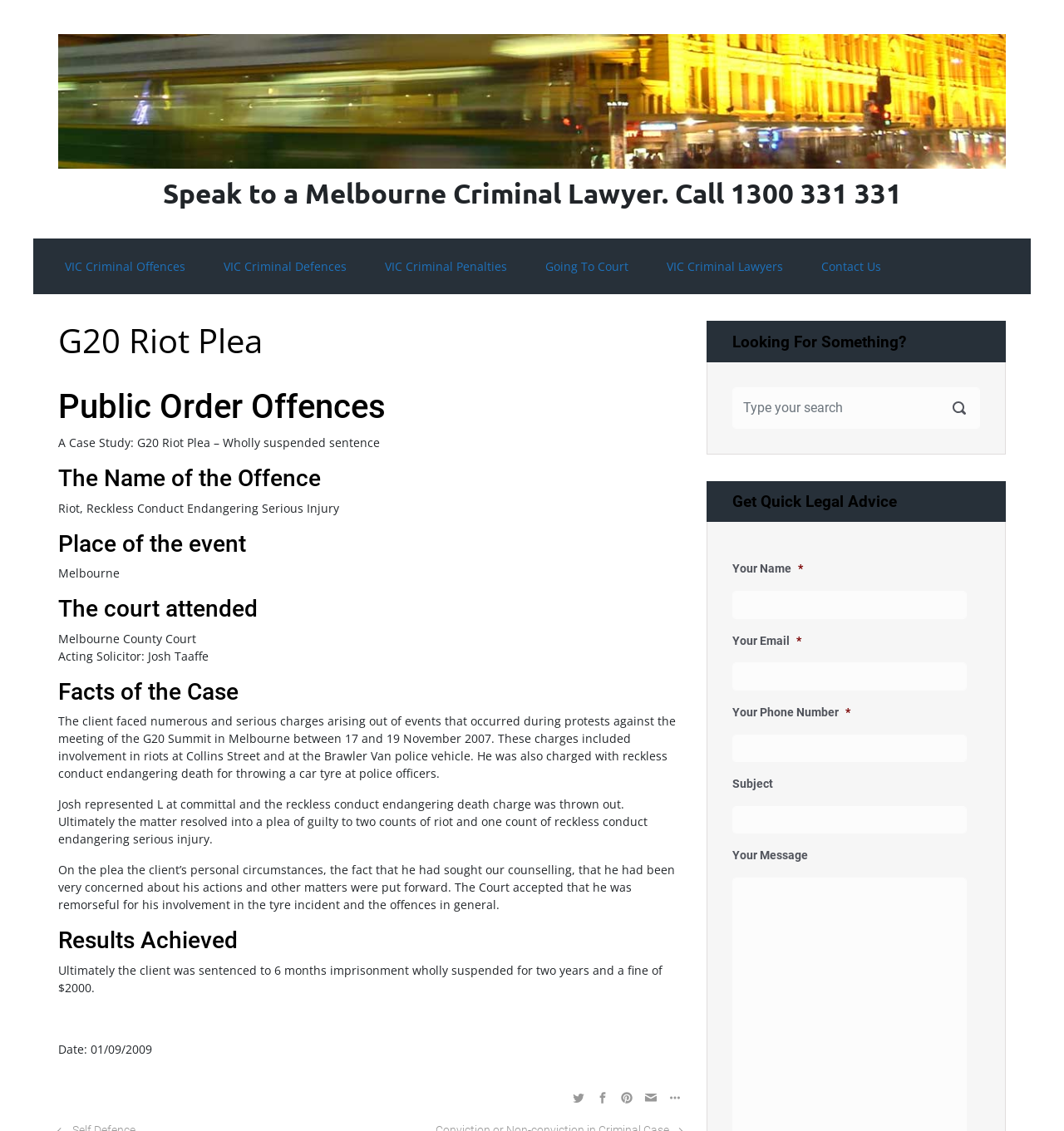Bounding box coordinates are given in the format (top-left x, top-left y, bottom-right x, bottom-right y). All values should be floating point numbers between 0 and 1. Provide the bounding box coordinate for the UI element described as: Contact Us

[0.766, 0.217, 0.834, 0.254]